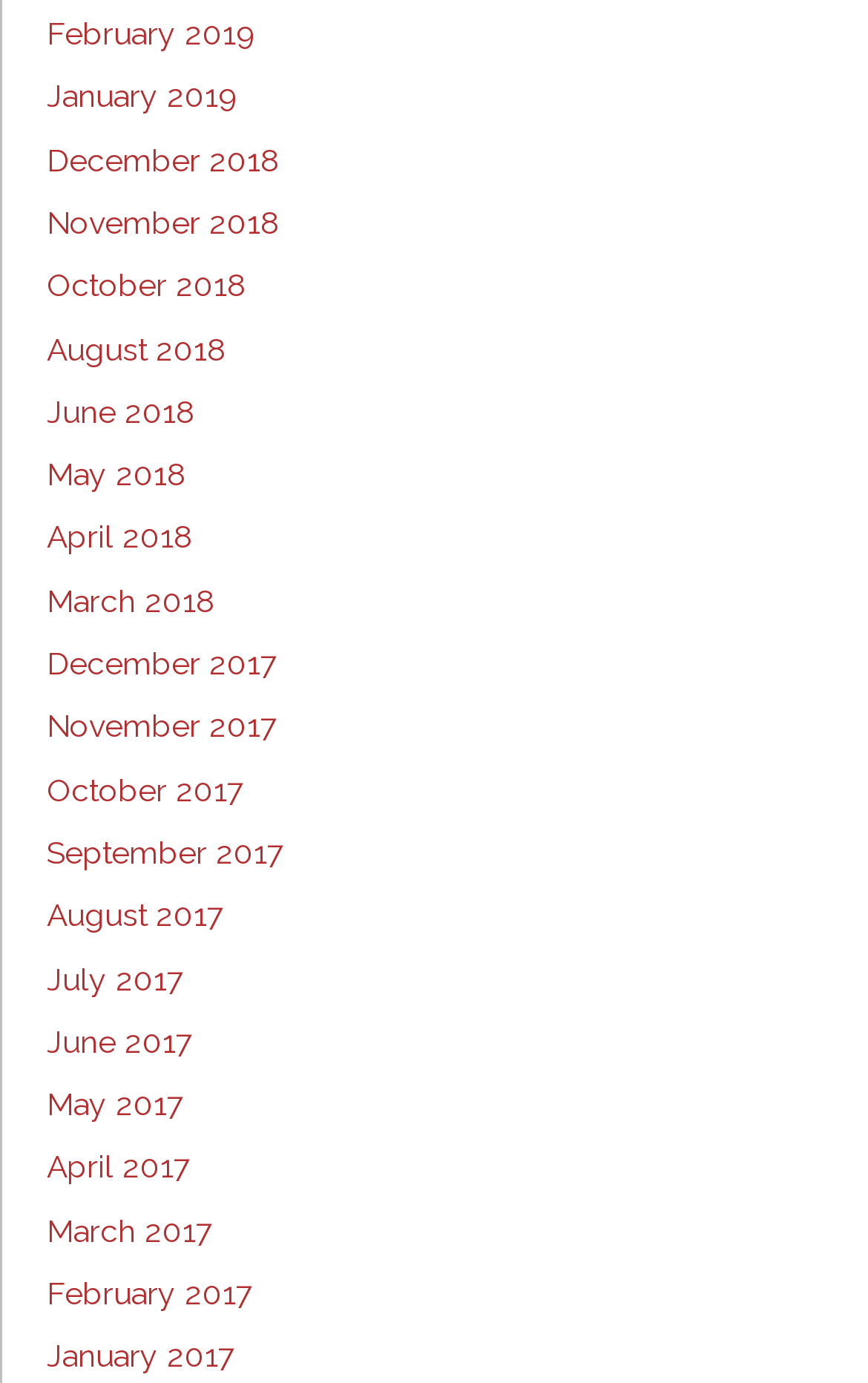Locate the bounding box coordinates of the element I should click to achieve the following instruction: "view November 2018".

[0.054, 0.148, 0.323, 0.174]